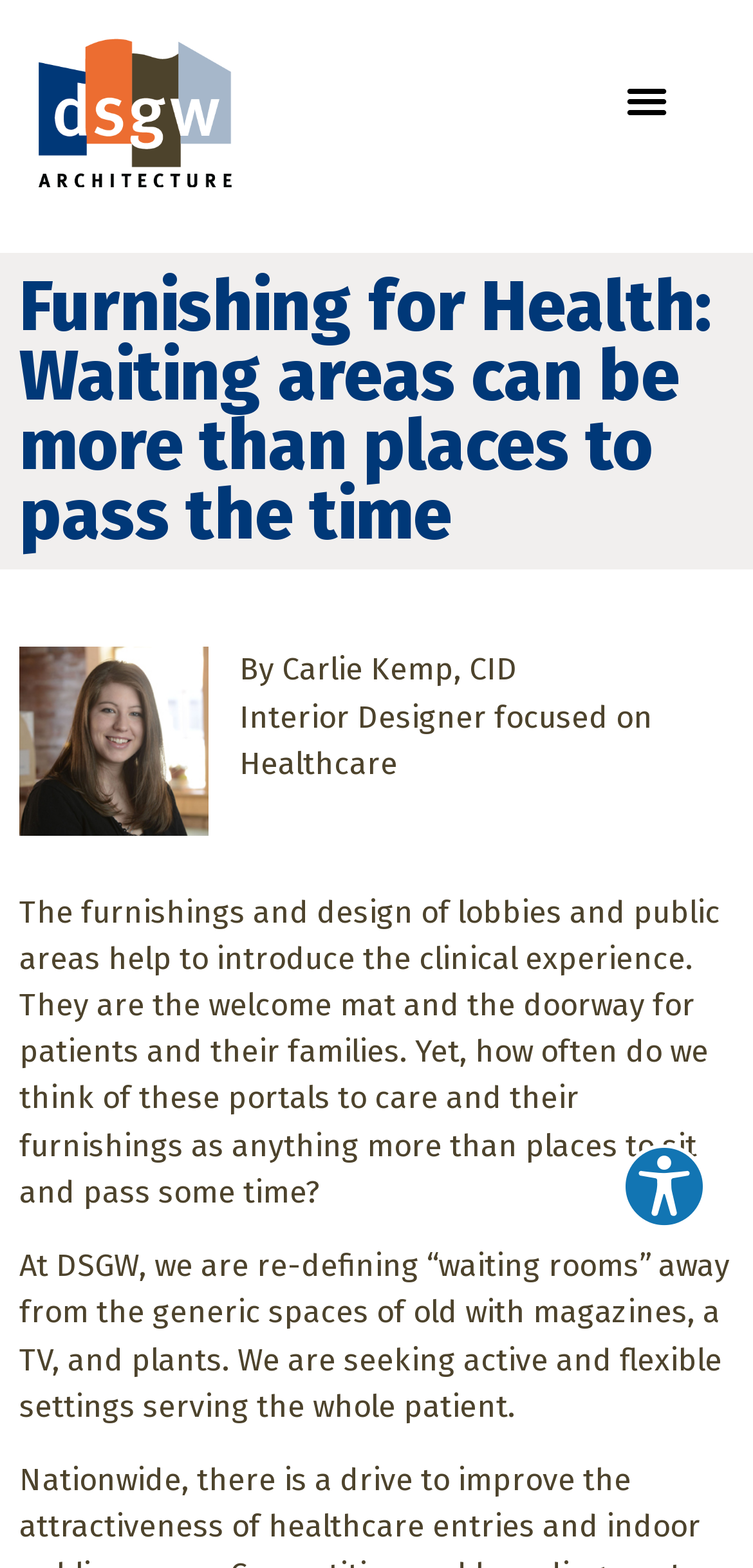From the details in the image, provide a thorough response to the question: Who is the author of the article?

The author's name is mentioned in the text 'By Carlie Kemp, CID' which is a static text element on the webpage.